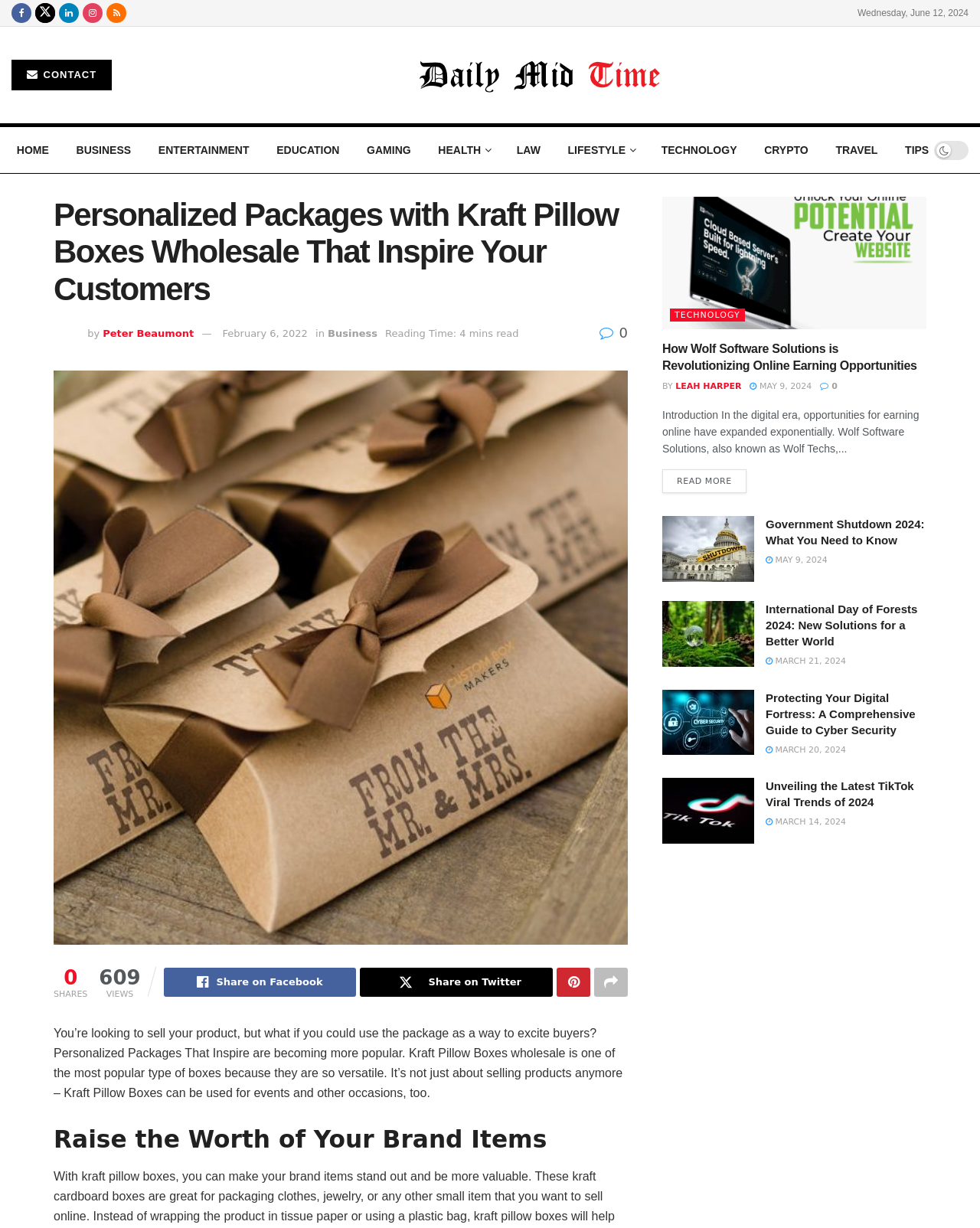How many shares does the article 'Personalized Packages with Kraft Pillow Boxes Wholesale That Inspire Your Customers' have?
Provide a detailed and extensive answer to the question.

I found the share count by looking at the social media section below the article 'Personalized Packages with Kraft Pillow Boxes Wholesale That Inspire Your Customers' and found the share count '609'.